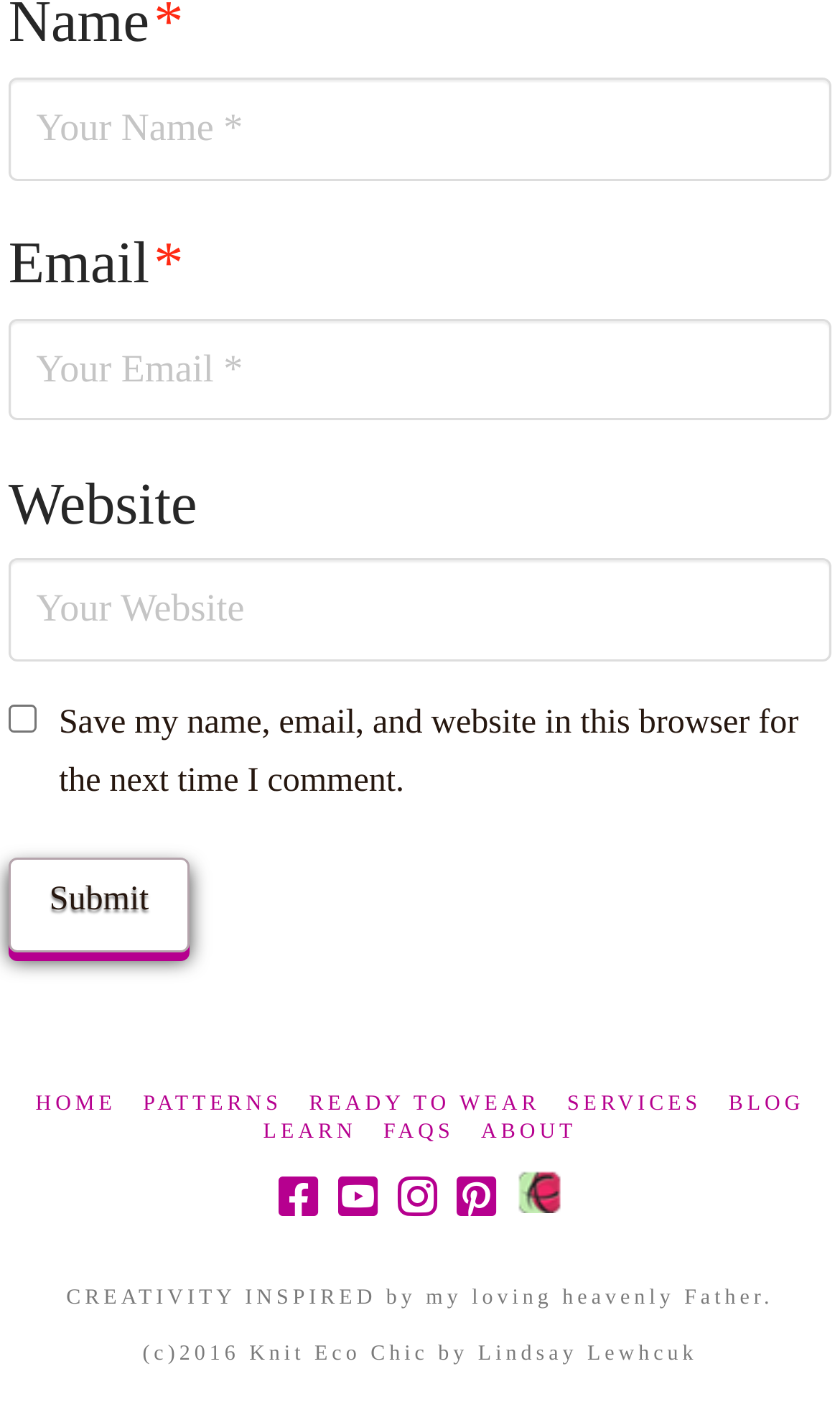Can you find the bounding box coordinates for the element to click on to achieve the instruction: "Enter your email"?

[0.01, 0.224, 0.99, 0.296]